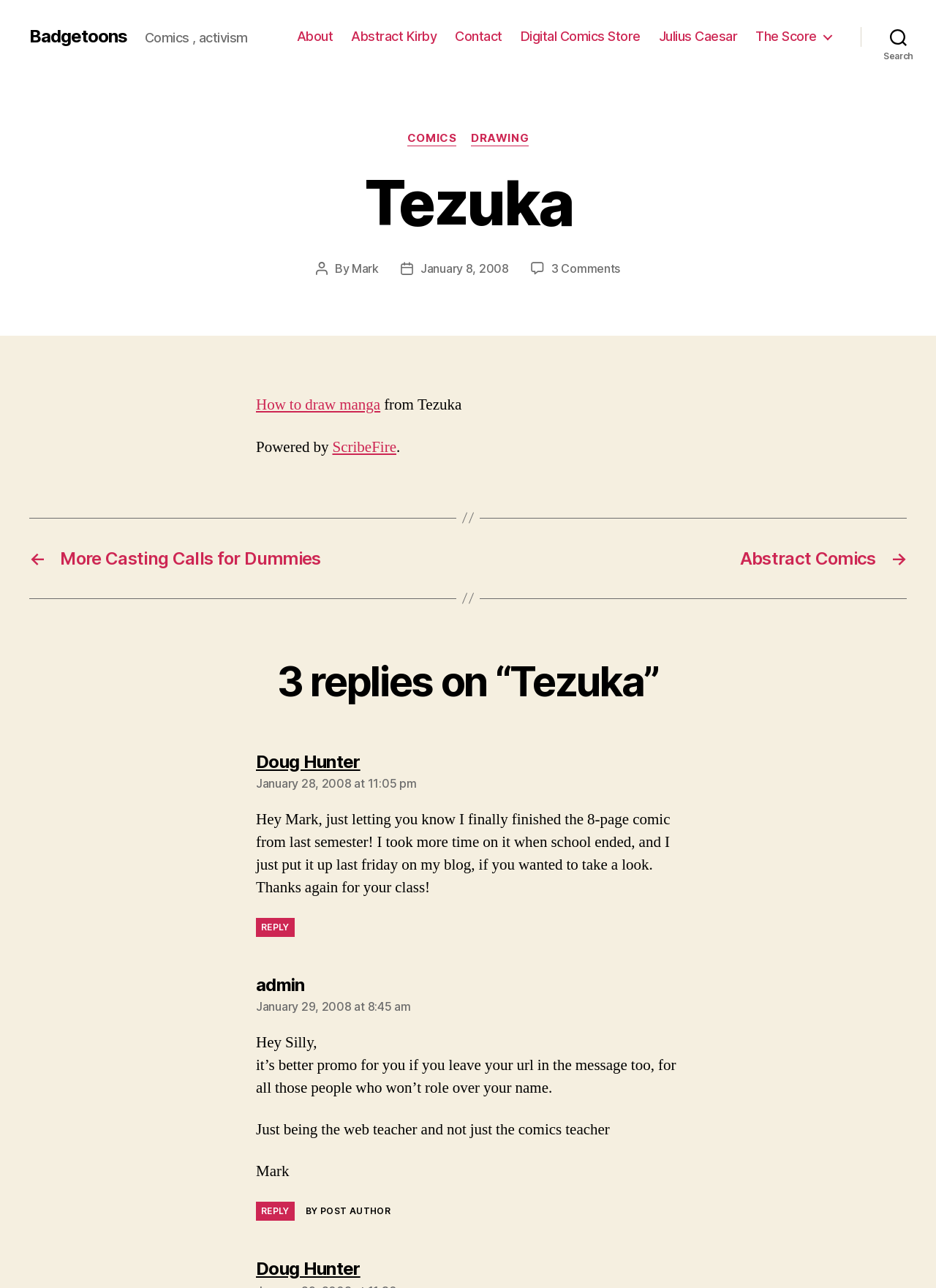Please give the bounding box coordinates of the area that should be clicked to fulfill the following instruction: "View the full item page". The coordinates should be in the format of four float numbers from 0 to 1, i.e., [left, top, right, bottom].

None